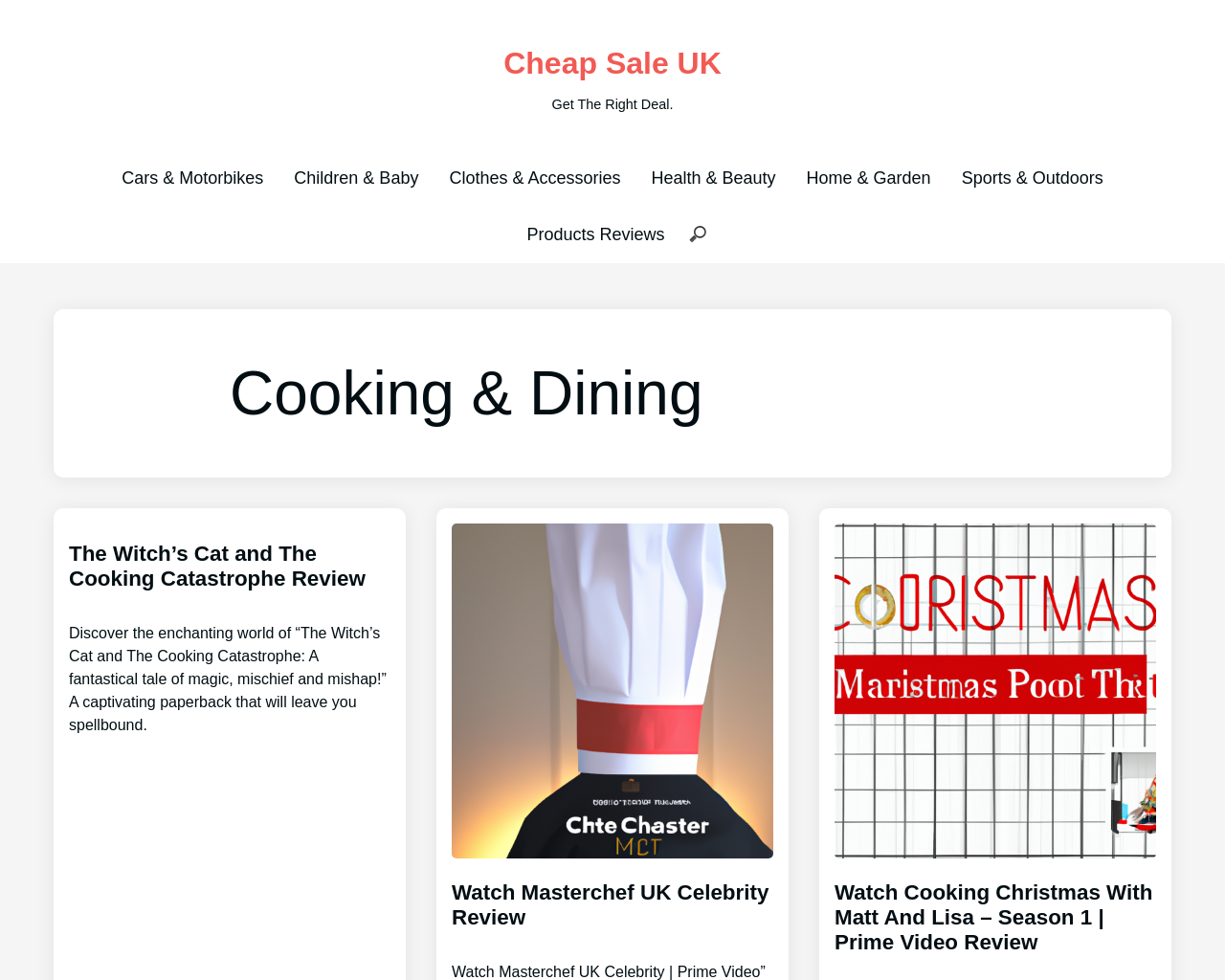Find the bounding box coordinates of the area to click in order to follow the instruction: "Browse Children & Baby products".

[0.24, 0.172, 0.342, 0.191]